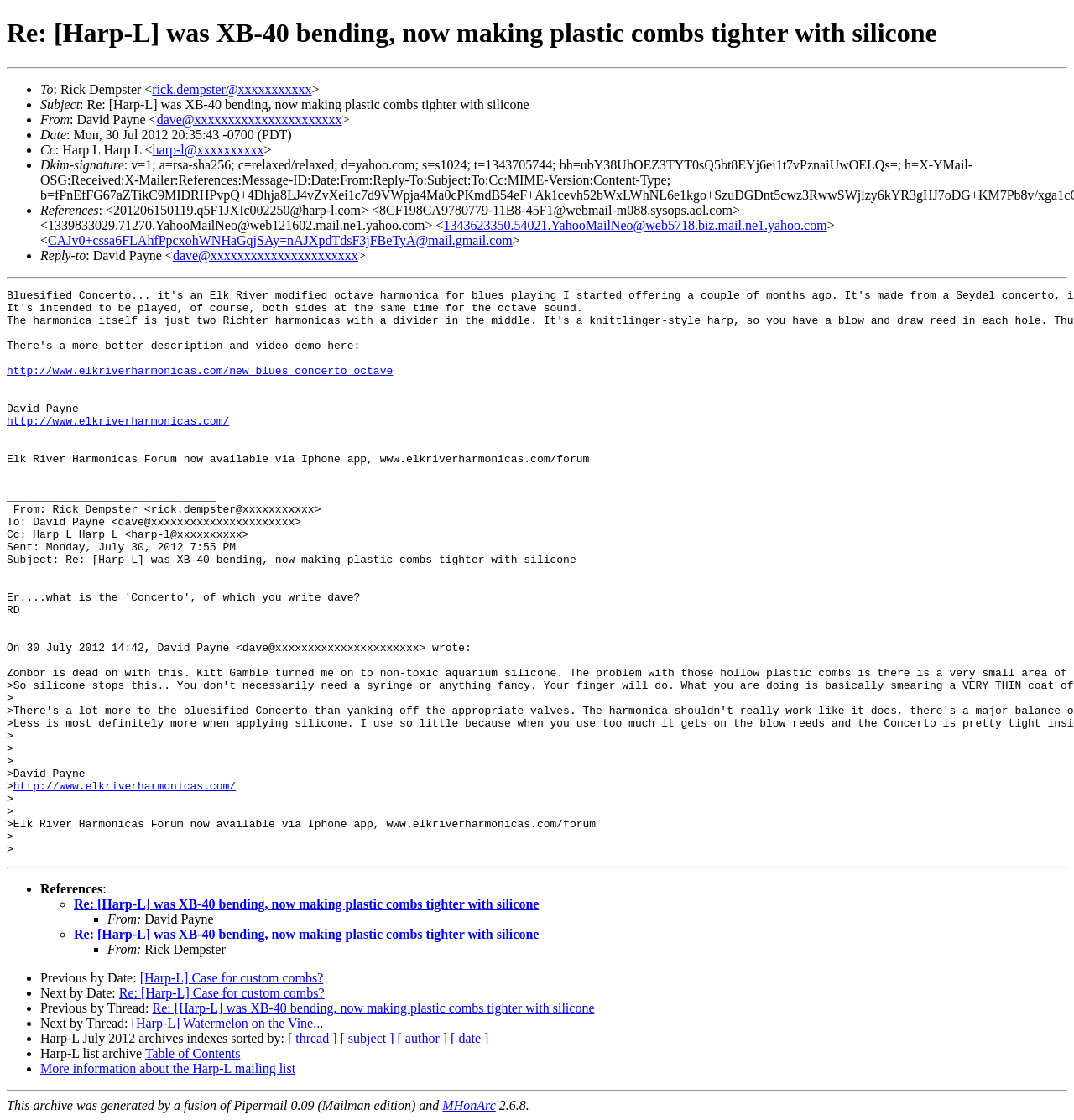Can you specify the bounding box coordinates of the area that needs to be clicked to fulfill the following instruction: "Learn more about the Harp-L mailing list"?

[0.038, 0.947, 0.275, 0.96]